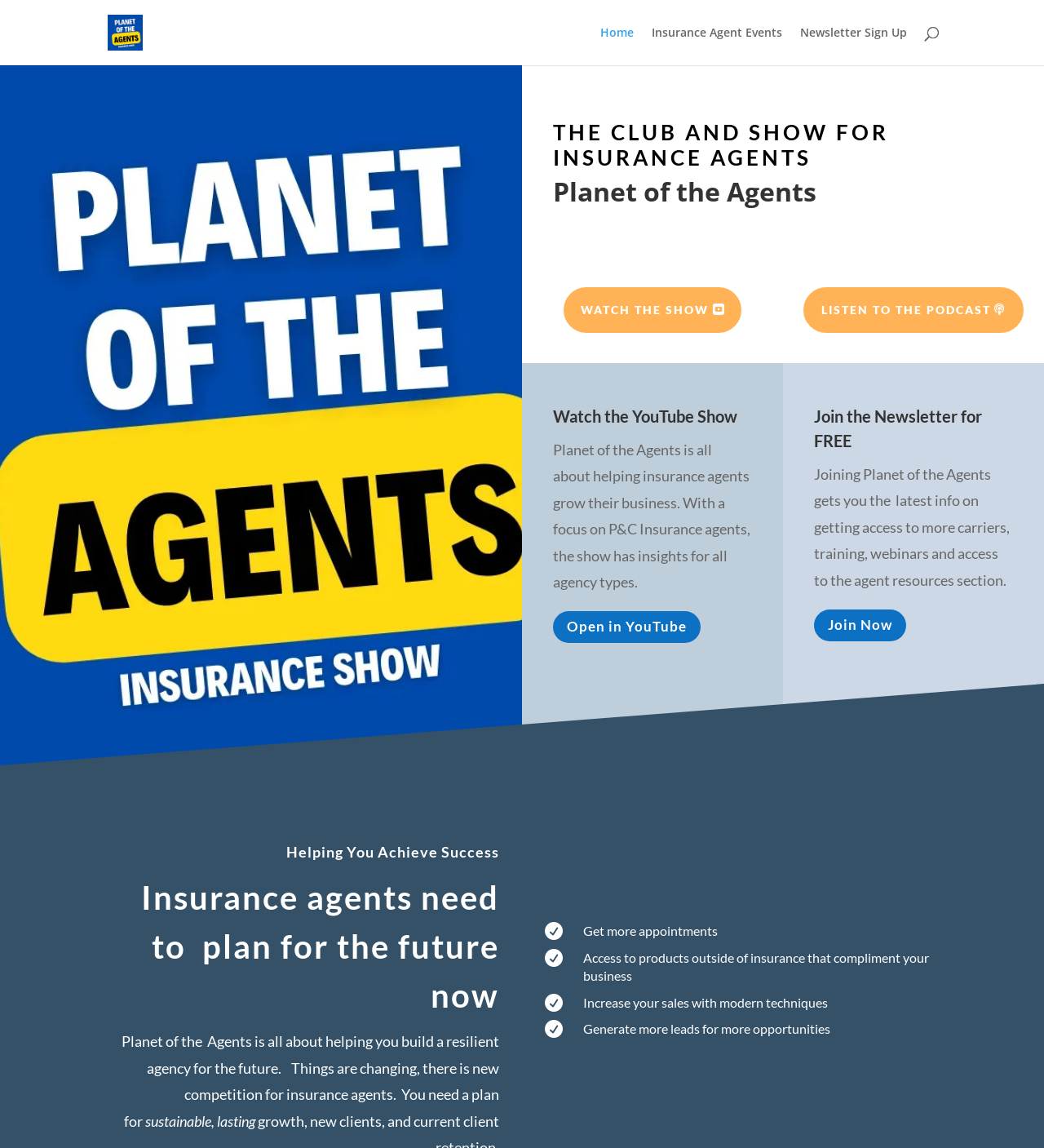Provide a comprehensive description of the webpage.

The webpage is about Planet of the Agents, an insurance show and association for insurance agents and brokers. At the top left, there is a logo image and a link with the same name. Below the logo, there is a search bar that spans almost the entire width of the page. 

On the top right, there are three links: "Home", "Insurance Agent Events", and "Newsletter Sign Up". 

Below the search bar, there are two headings: "THE CLUB AND SHOW FOR INSURANCE AGENTS" and "Planet of the Agents". Following these headings, there is a brief description of the show, stating that it helps insurance agents grow their business, with a focus on P&C Insurance agents.

To the right of the description, there are two links: "WATCH THE SHOW" and "LISTEN TO THE PODCAST". Below these links, there is a heading "Watch the YouTube Show" and a link to open the show in YouTube.

On the right side of the page, there is a section with a heading "Join the Newsletter for FREE" and a brief description of the benefits of joining, including access to more carriers, training, webinars, and agent resources. Below this description, there is a link to "Join Now".

Further down the page, there are three headings: "Helping You Achieve Success", "Insurance agents need to plan for the future now", and a brief description of the show's purpose, which is to help insurance agents build a resilient agency for the future.

Below these headings, there are three layout tables with icons and headings, each describing a benefit of joining the show, including getting more appointments, accessing products outside of insurance, and increasing sales with modern techniques.